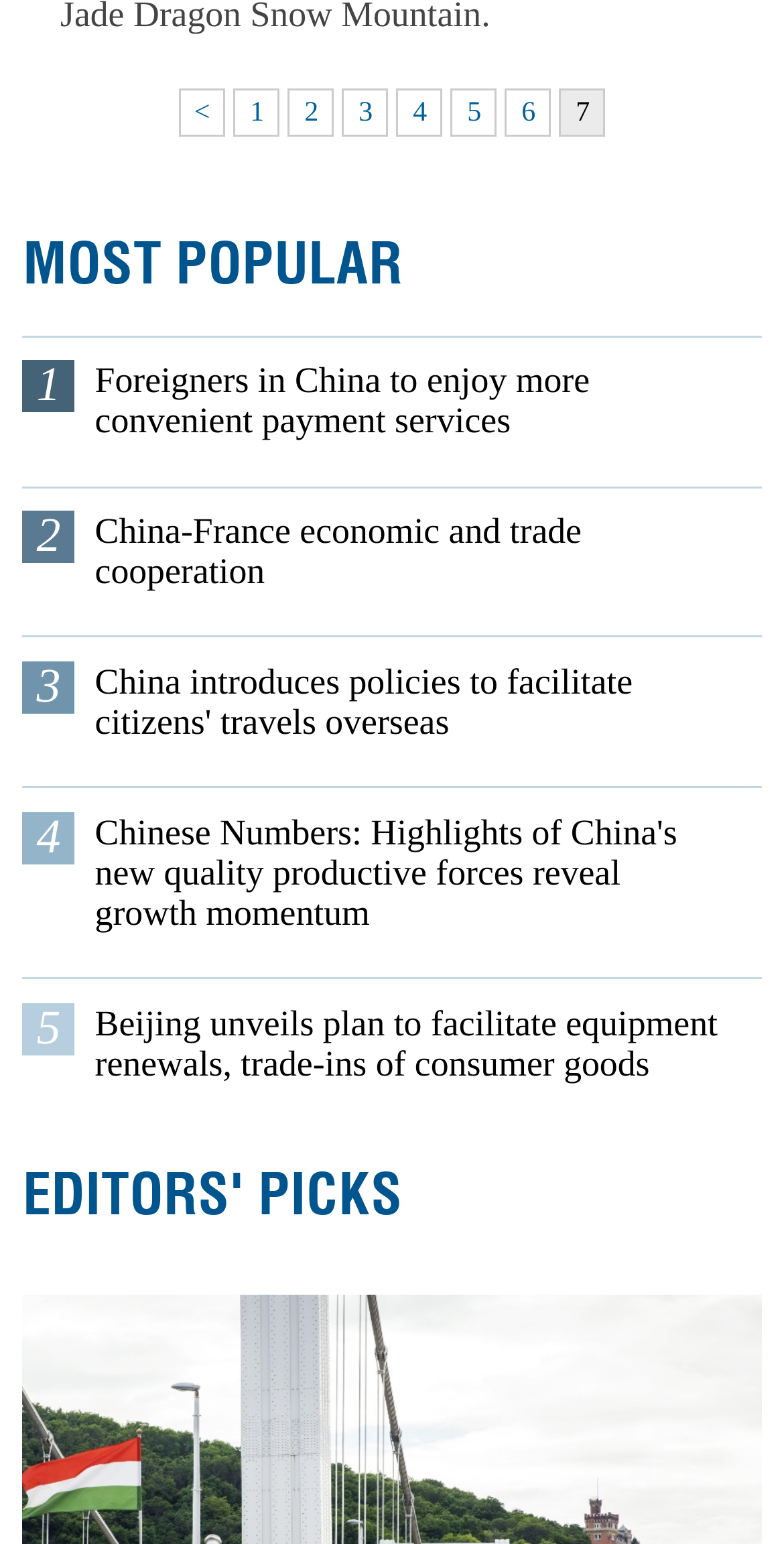How many headings are on this webpage?
Please provide a full and detailed response to the question.

I scanned the webpage and found two headings, 'MOST POPULAR' and 'EDITORS' PICKS', which are both prominent and separate sections on the page.